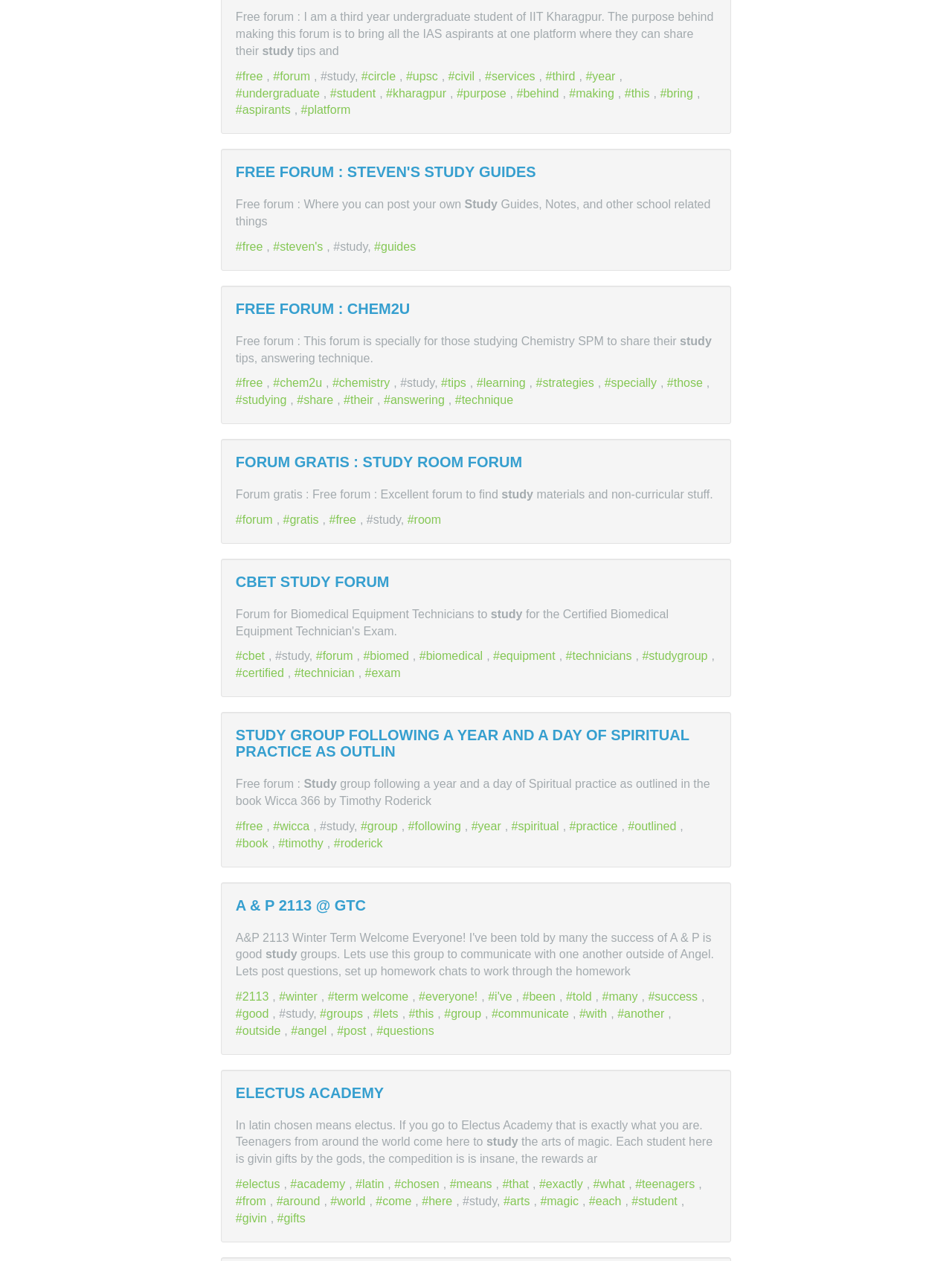Bounding box coordinates are specified in the format (top-left x, top-left y, bottom-right x, bottom-right y). All values are floating point numbers bounded between 0 and 1. Please provide the bounding box coordinate of the region this sentence describes: forum

[0.248, 0.407, 0.29, 0.417]